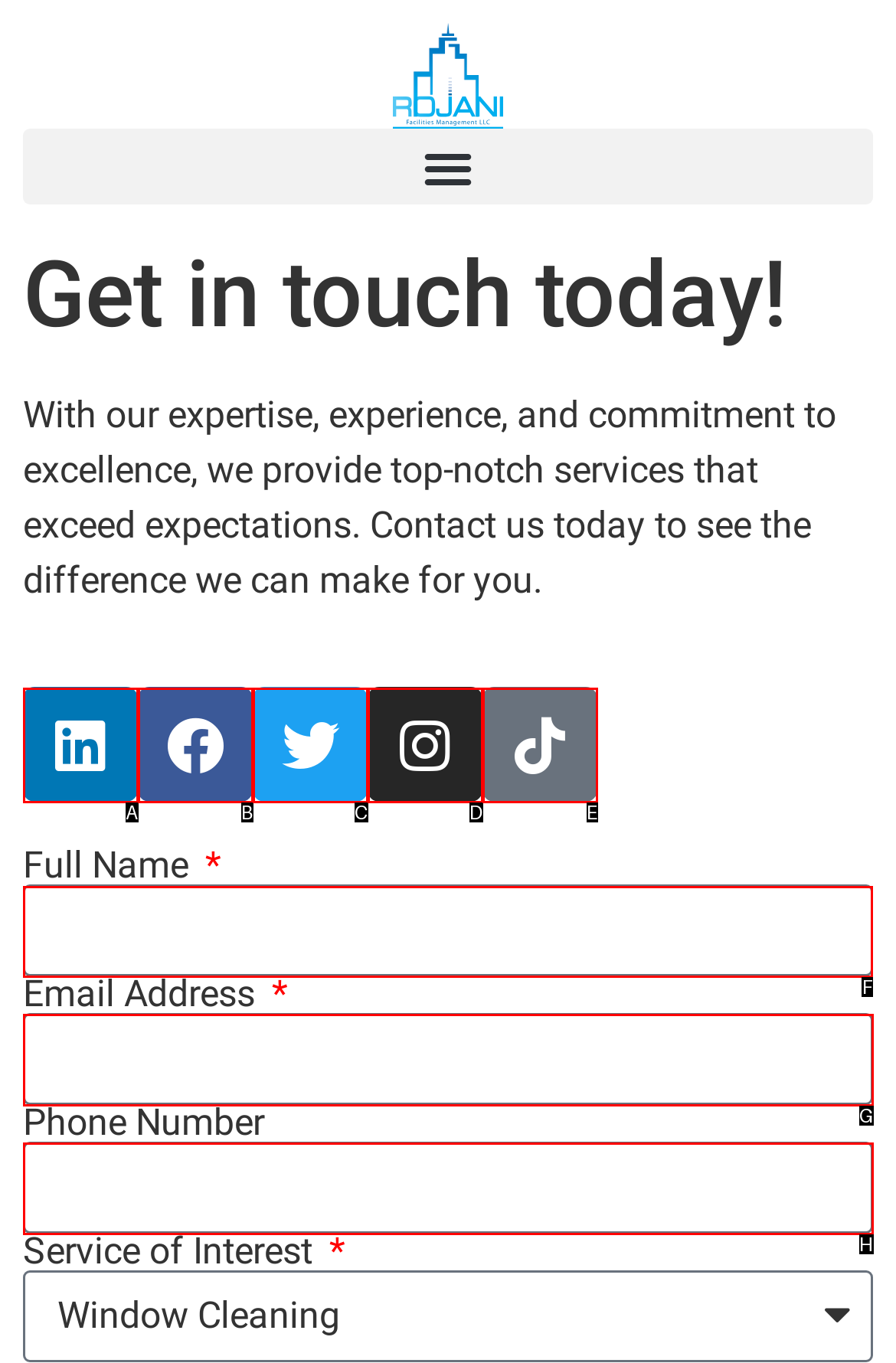Identify the correct lettered option to click in order to perform this task: Enter Full Name. Respond with the letter.

F